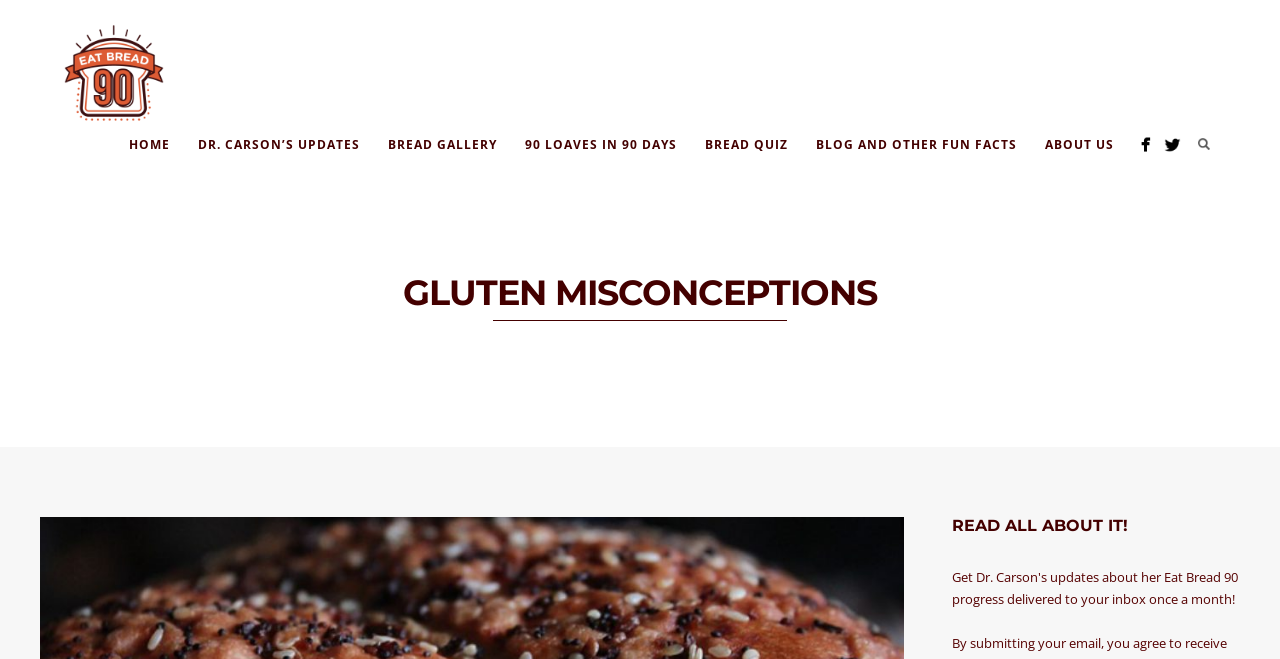Can you find the bounding box coordinates for the element to click on to achieve the instruction: "read about gluten misconceptions"?

[0.315, 0.417, 0.685, 0.502]